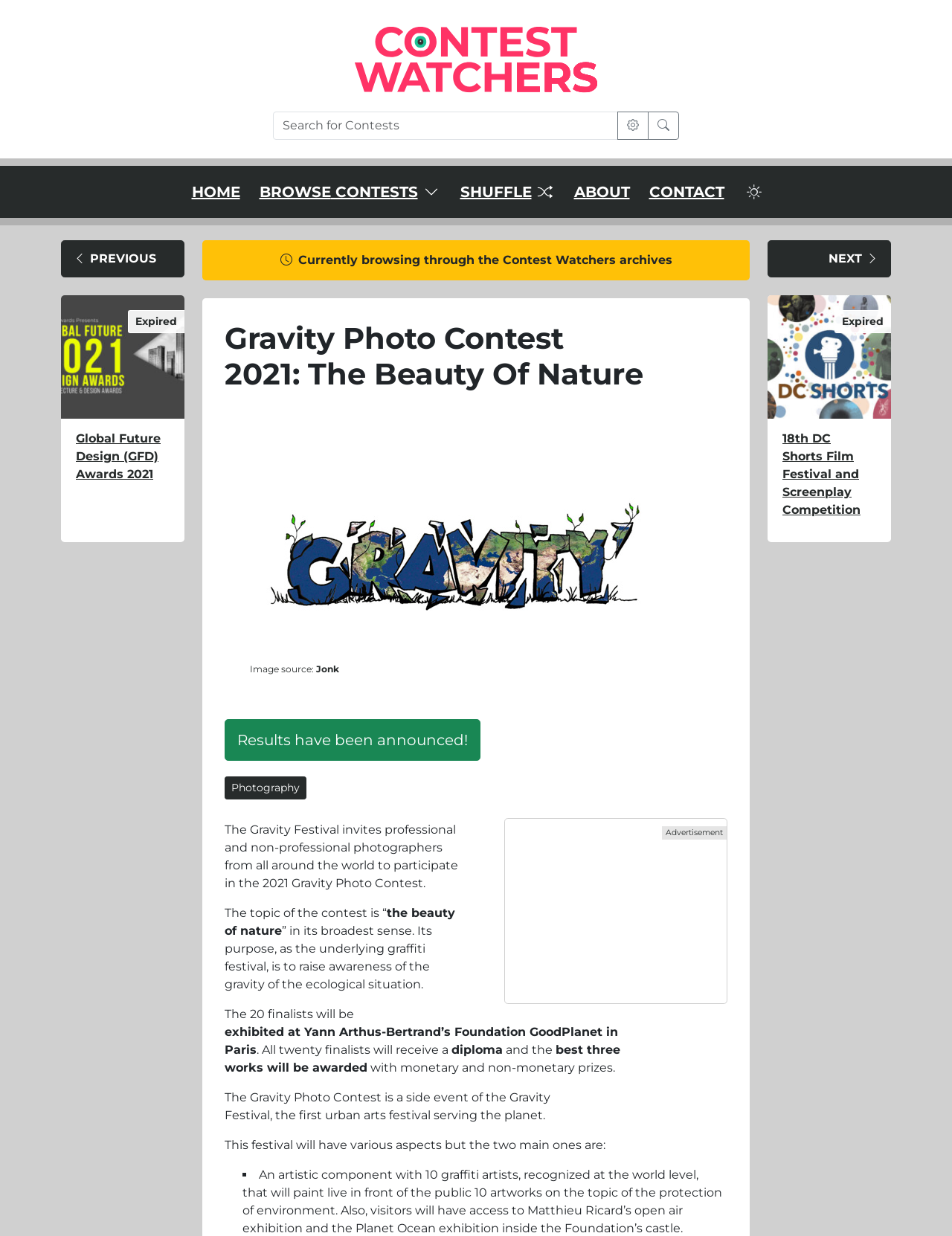What is the topic of the contest?
Provide an in-depth answer to the question, covering all aspects.

I found the answer by reading the text 'The topic of the contest is “the beauty of nature” in its broadest sense.' which explicitly states the topic of the contest.